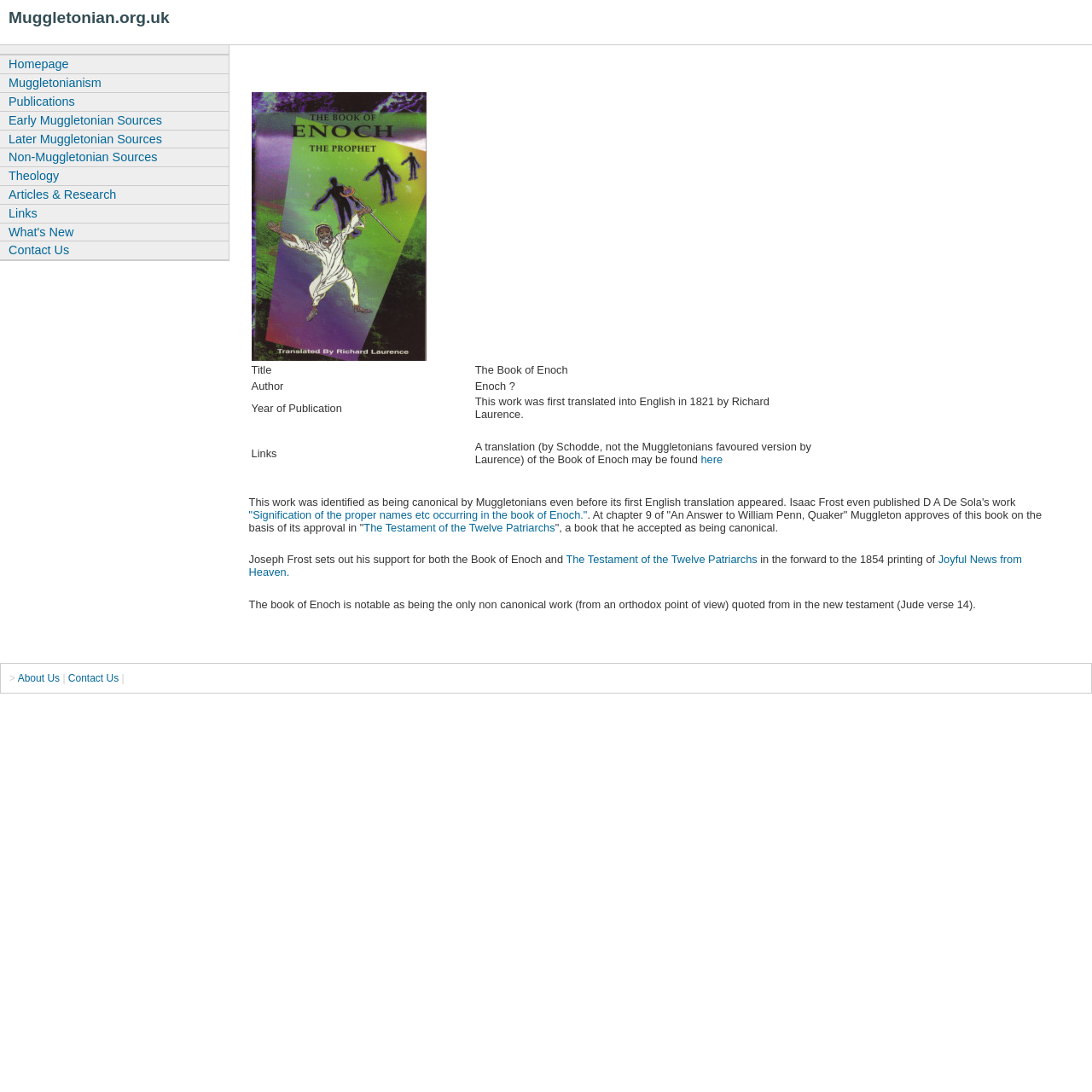Locate the bounding box coordinates of the clickable element to fulfill the following instruction: "Click the link to the Book of Enoch". Provide the coordinates as four float numbers between 0 and 1 in the format [left, top, right, bottom].

[0.434, 0.333, 0.746, 0.346]